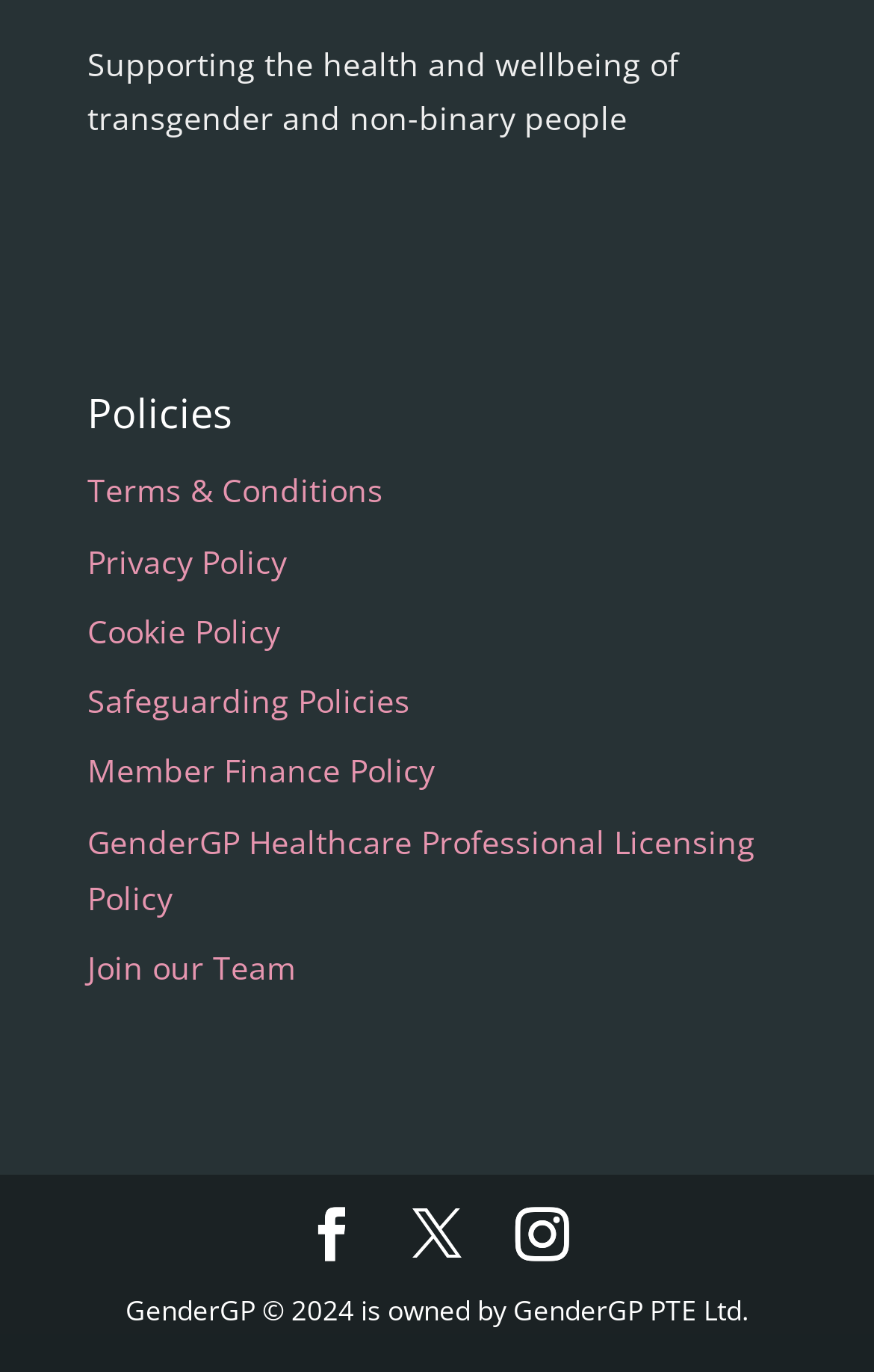How many social media links are there?
Please interpret the details in the image and answer the question thoroughly.

I found the social media links by looking at the link elements with the icons '', '' and '' at the bottom of the page and counting them.